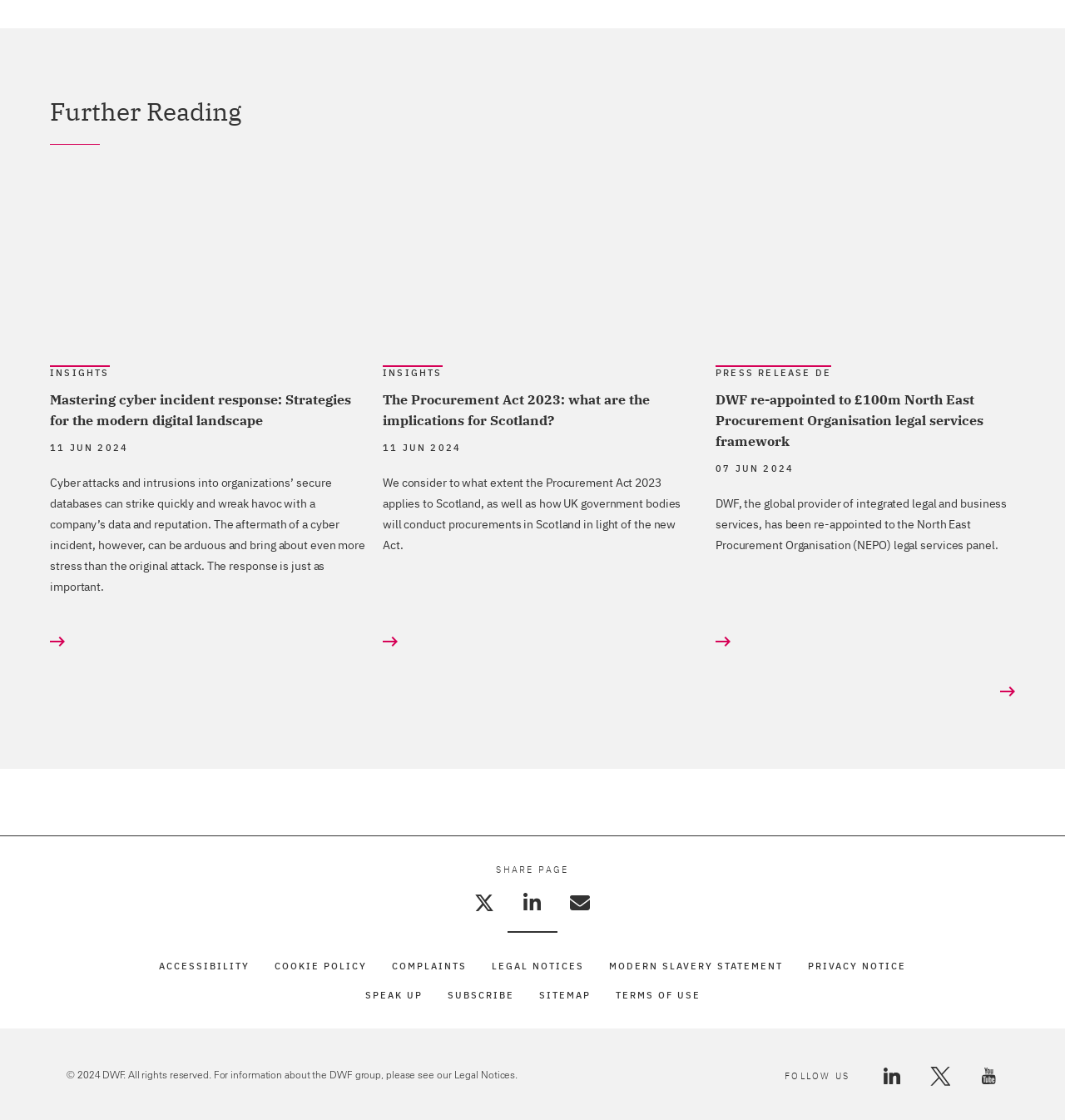Determine the bounding box coordinates of the target area to click to execute the following instruction: "Learn about the implications of the Procurement Act 2023 for Scotland."

[0.359, 0.159, 0.656, 0.311]